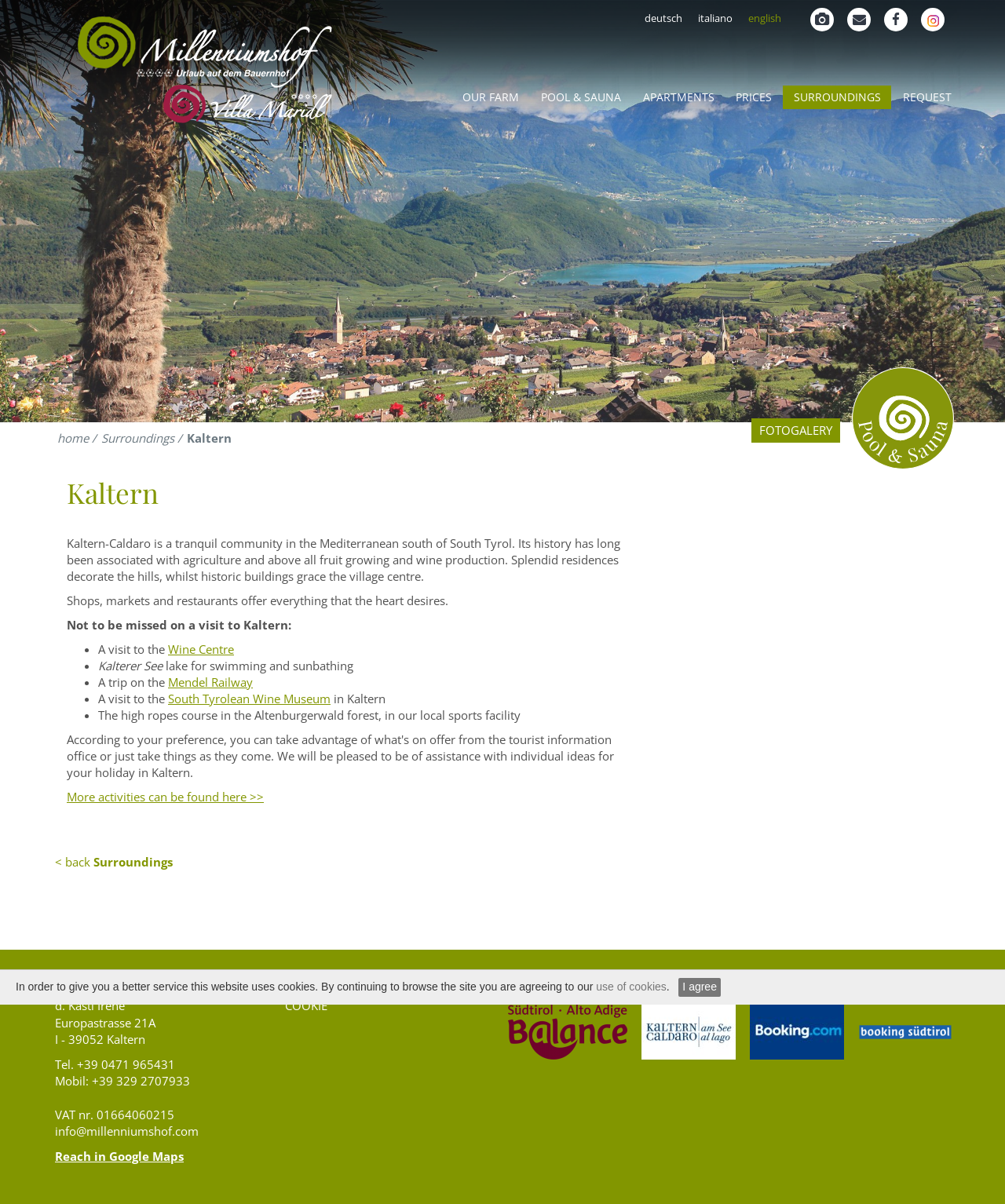Identify the bounding box coordinates of the region that needs to be clicked to carry out this instruction: "Click the english link". Provide these coordinates as four float numbers ranging from 0 to 1, i.e., [left, top, right, bottom].

[0.738, 0.007, 0.784, 0.023]